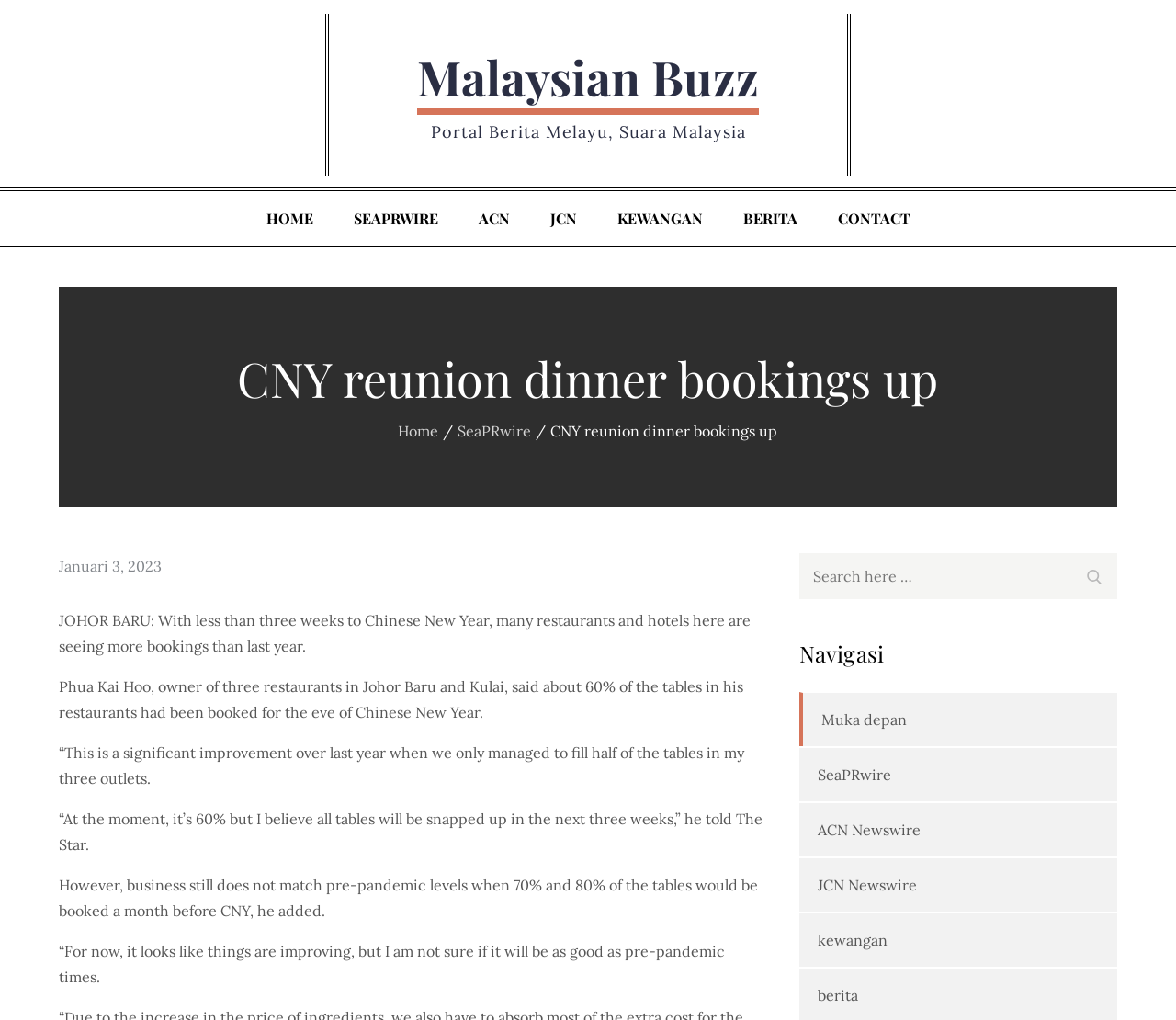Using the provided description: "Malaysian Buzz", find the bounding box coordinates of the corresponding UI element. The output should be four float numbers between 0 and 1, in the format [left, top, right, bottom].

[0.355, 0.044, 0.645, 0.113]